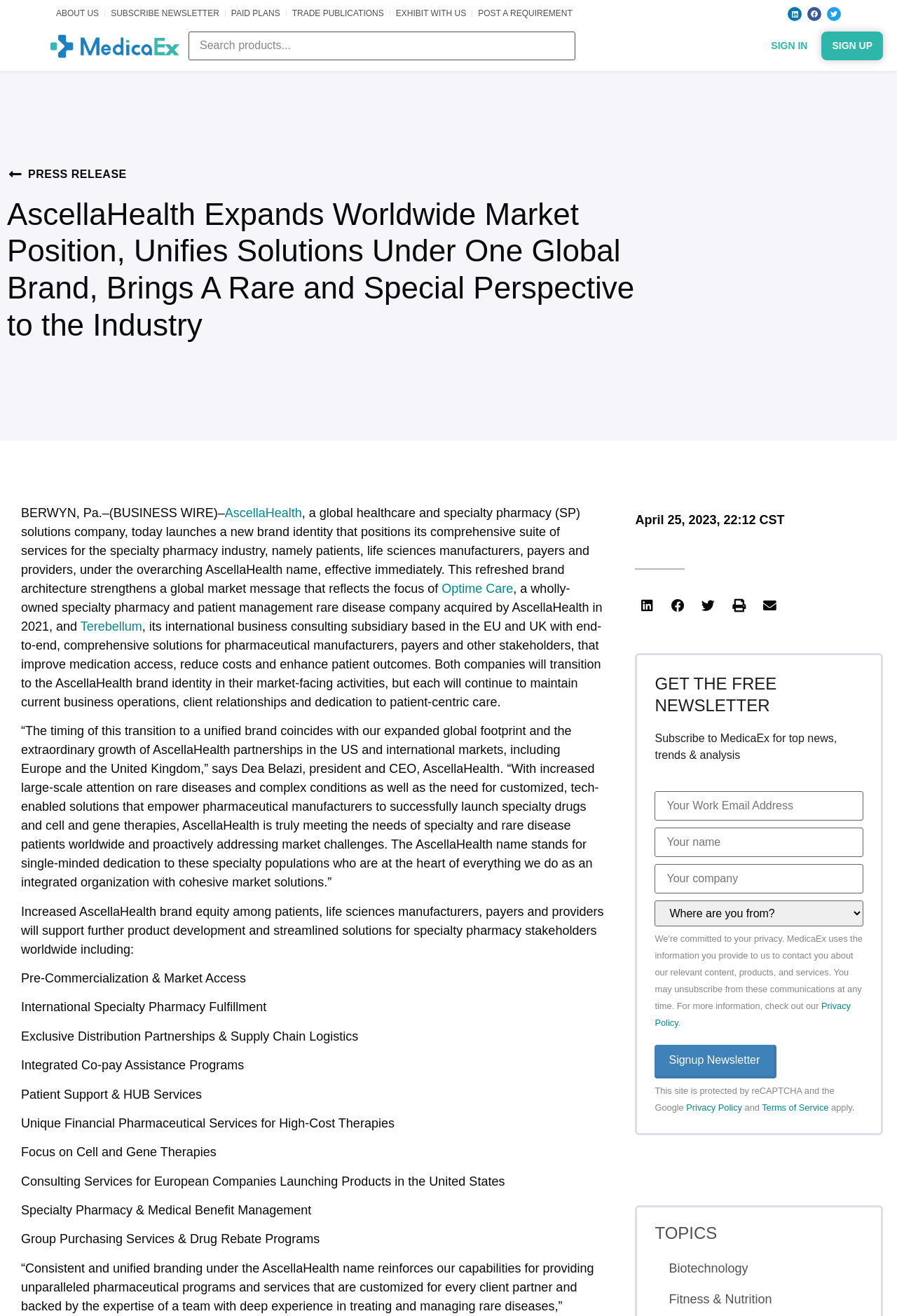Provide the bounding box coordinates of the section that needs to be clicked to accomplish the following instruction: "Sign in to the website."

[0.86, 0.029, 0.9, 0.04]